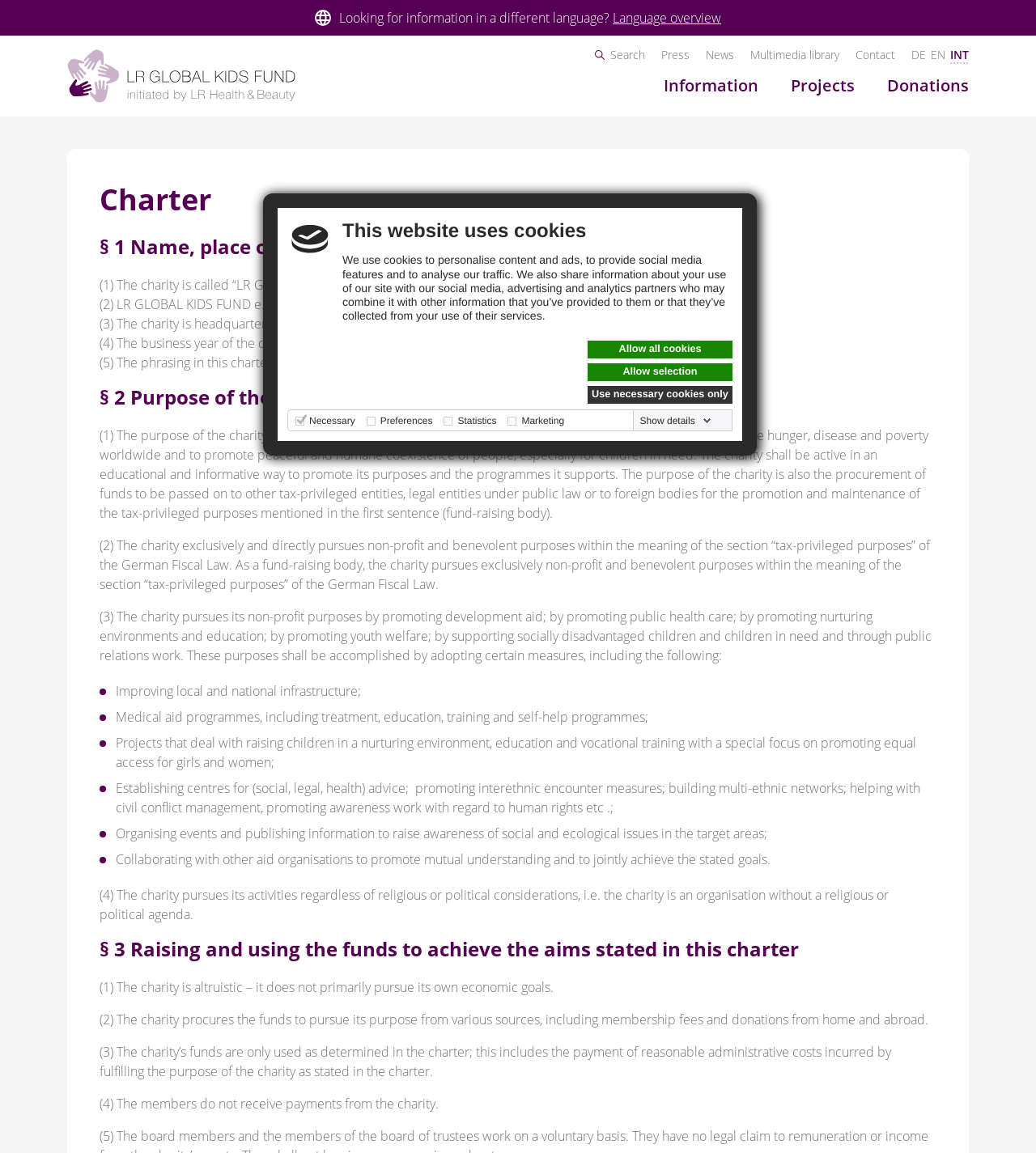Please respond to the question with a concise word or phrase:
What is the purpose of the charity?

To alleviate hunger, disease and poverty